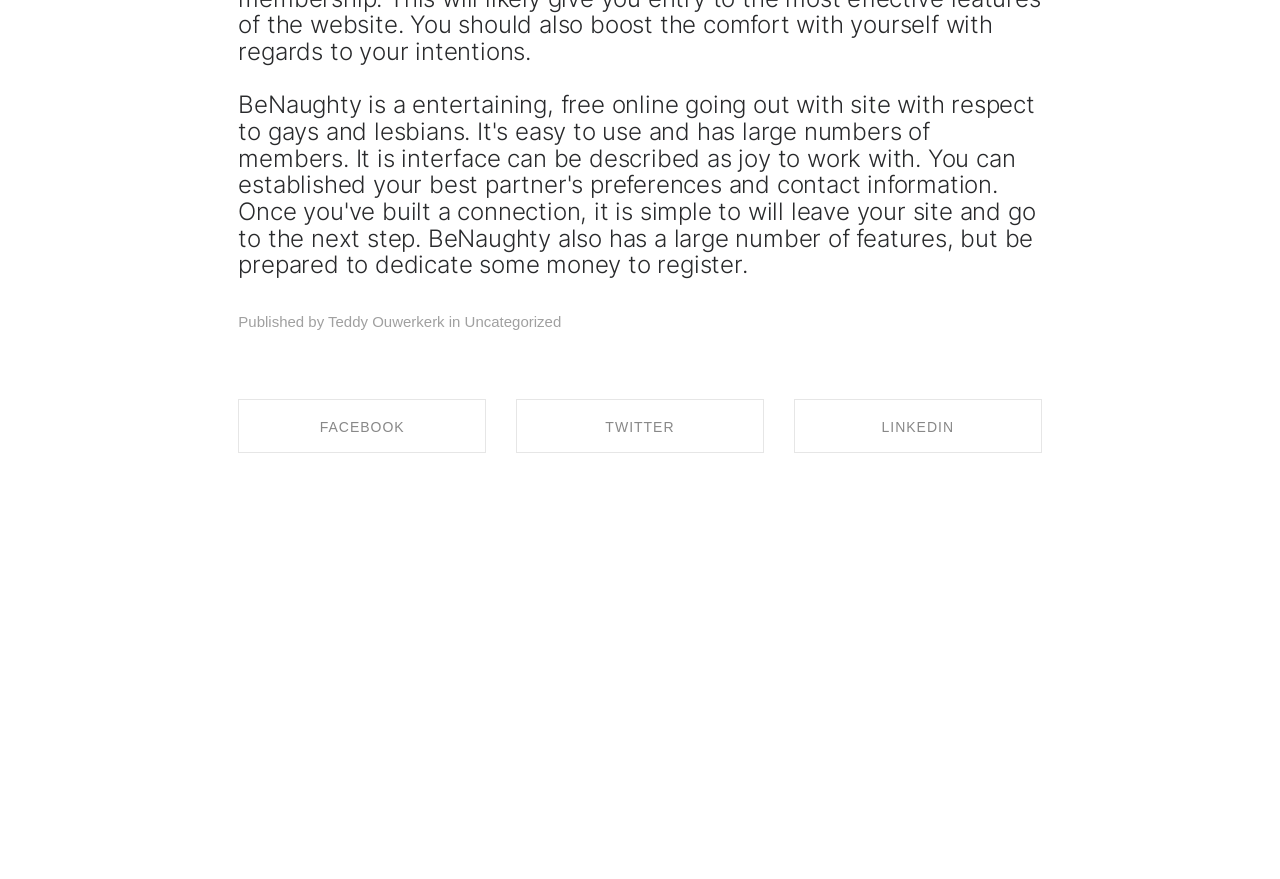What is the position of the 'SHARE ON FACEBOOK' link?
Please look at the screenshot and answer using one word or phrase.

Above the 'Comments' section